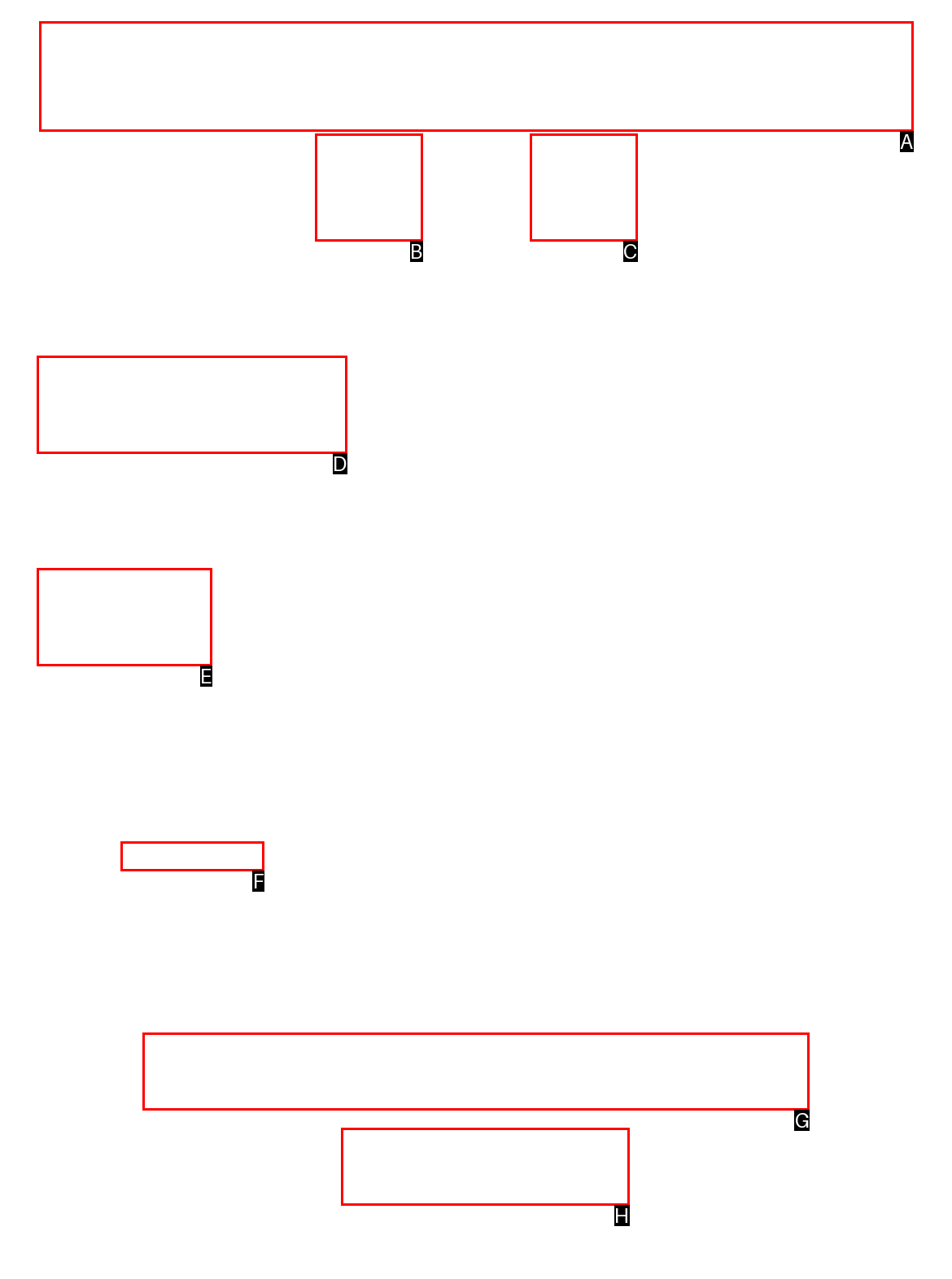Determine which UI element matches this description: Smartnmagic
Reply with the appropriate option's letter.

F